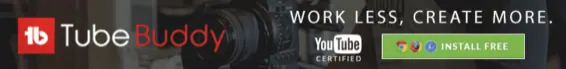Please provide a detailed answer to the question below by examining the image:
Is TubeBuddy certified by YouTube?

The certification mark indicating 'YouTube Certified' is present alongside the TubeBuddy logo, confirming that TubeBuddy has received certification from YouTube.